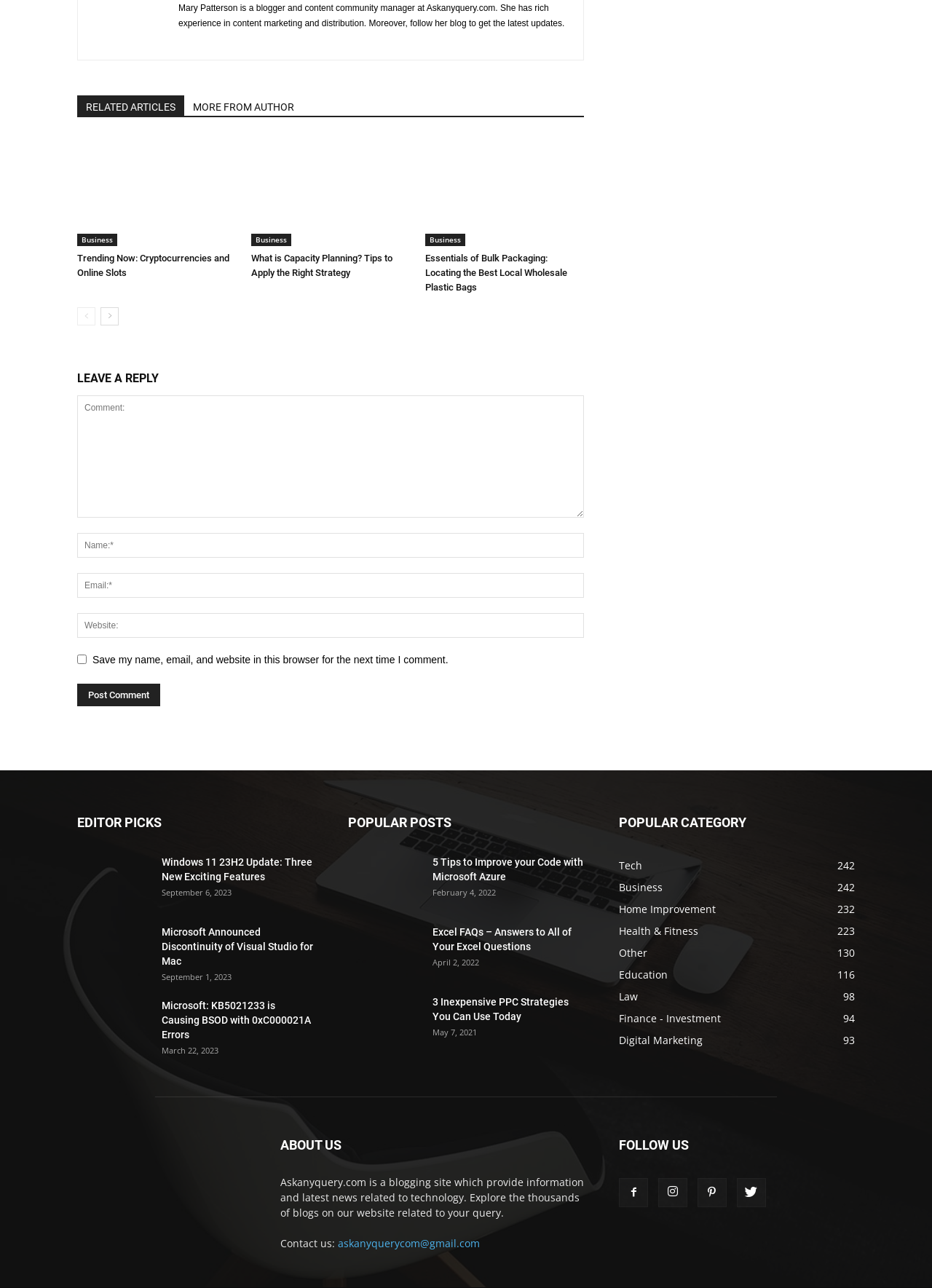Respond with a single word or phrase:
What is the author's profession?

blogger and content community manager